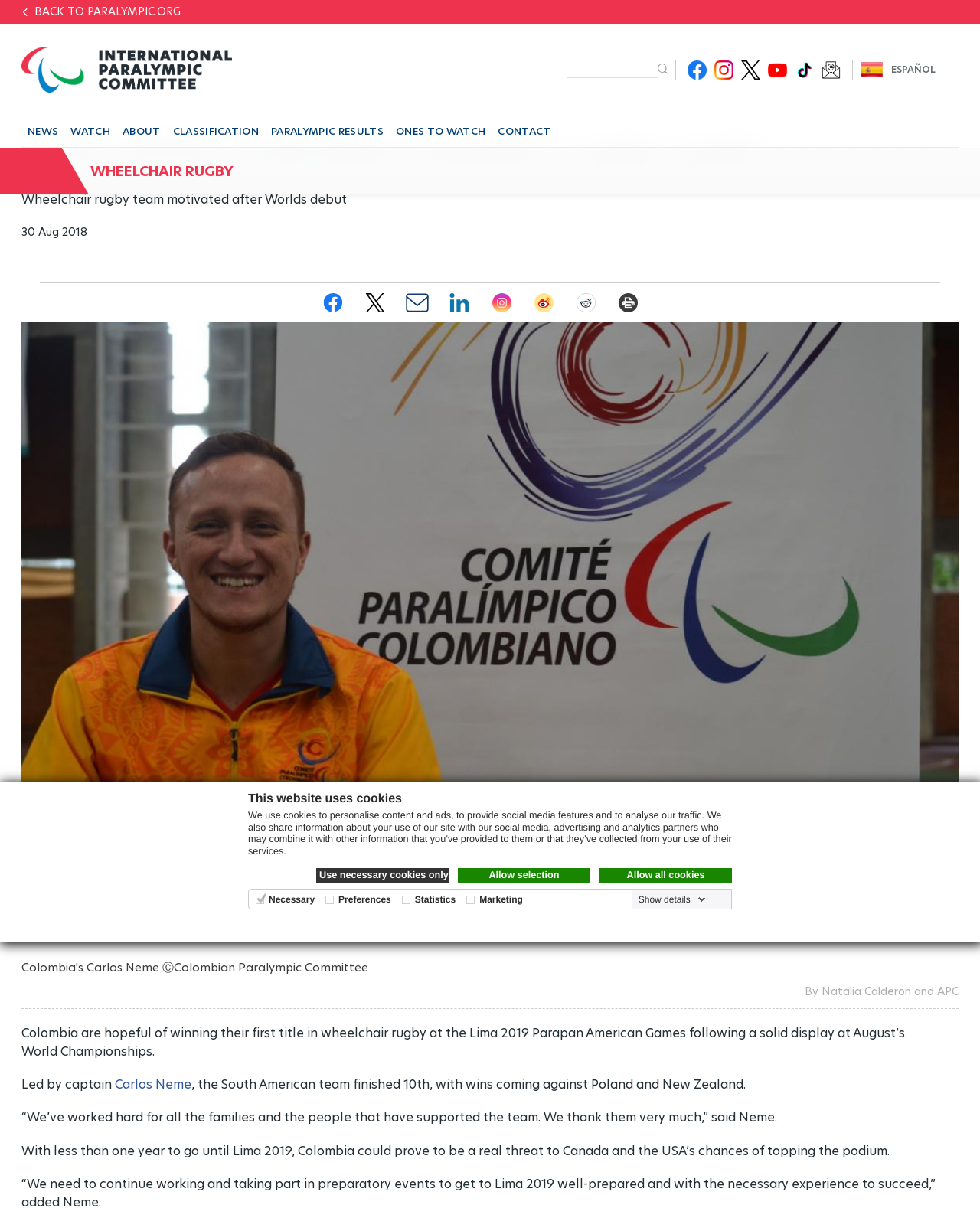Please provide the main heading of the webpage content.

Lima 2019: Colombia targets rugby gold